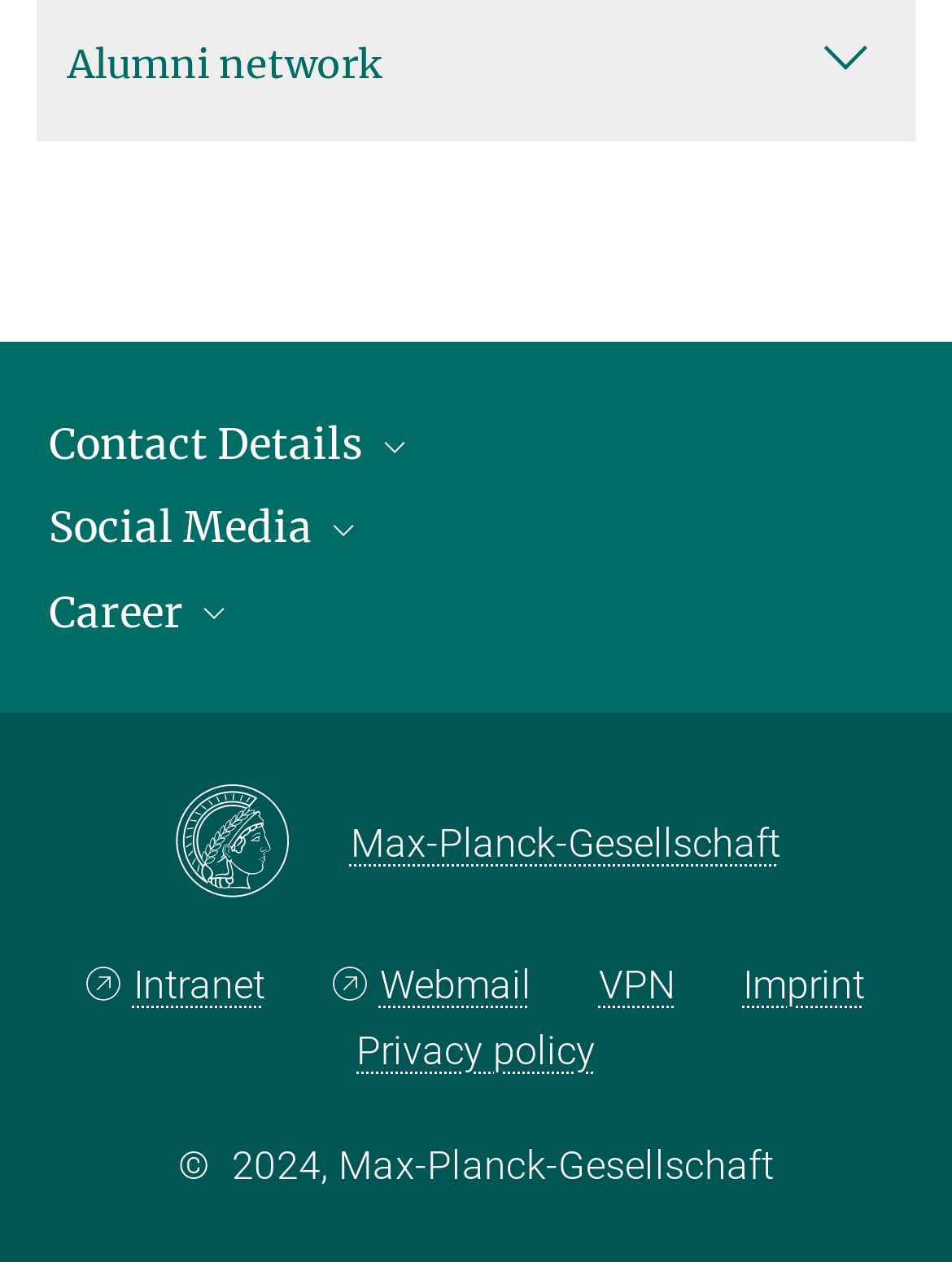Mark the bounding box of the element that matches the following description: "Max-Planck-Gesellschaft".

[0.368, 0.643, 0.819, 0.696]